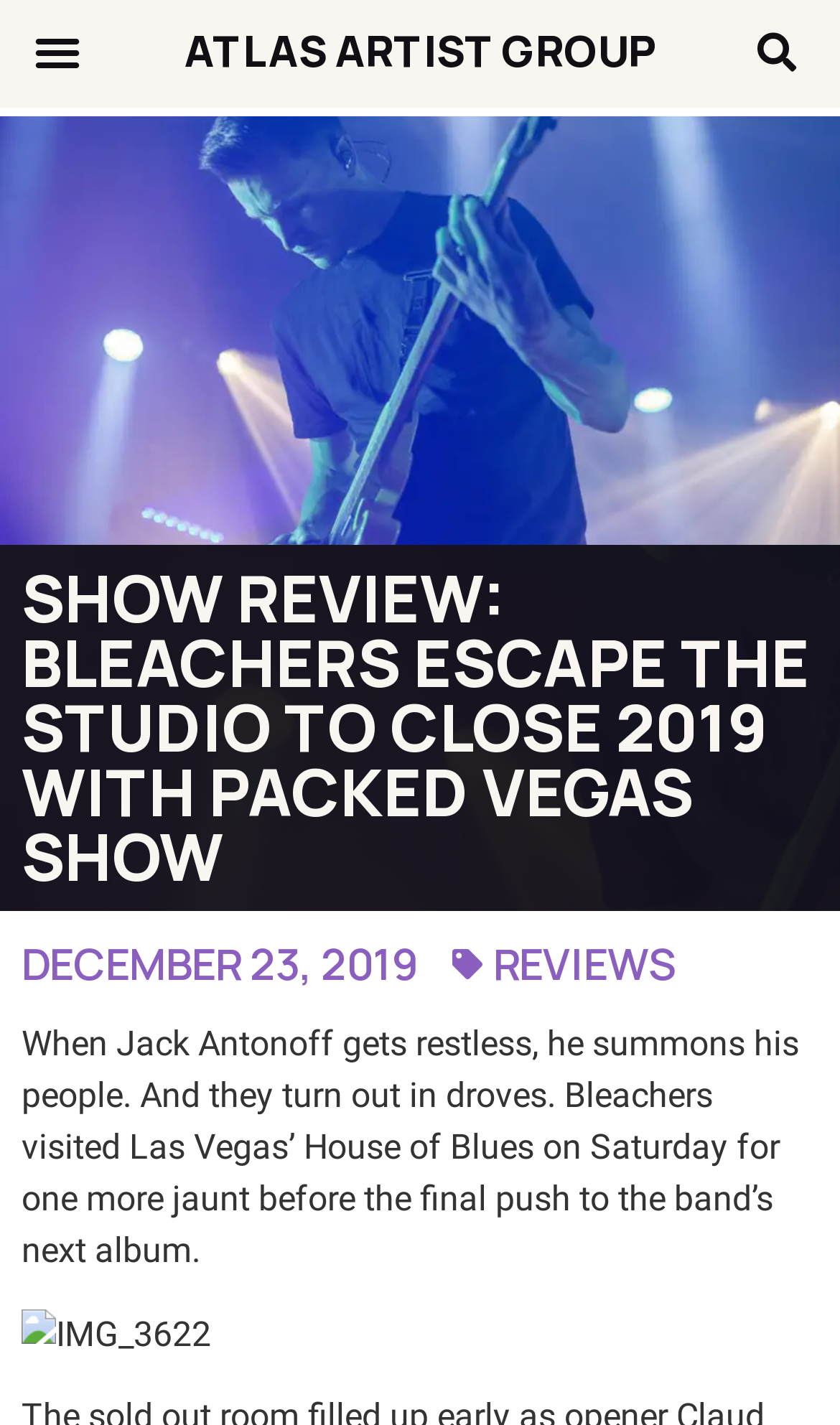Please examine the image and answer the question with a detailed explanation:
What is the category of the article?

I found the category of the article by looking at the static text on the webpage, which is located below the time element. The static text reads 'REVIEWS'.